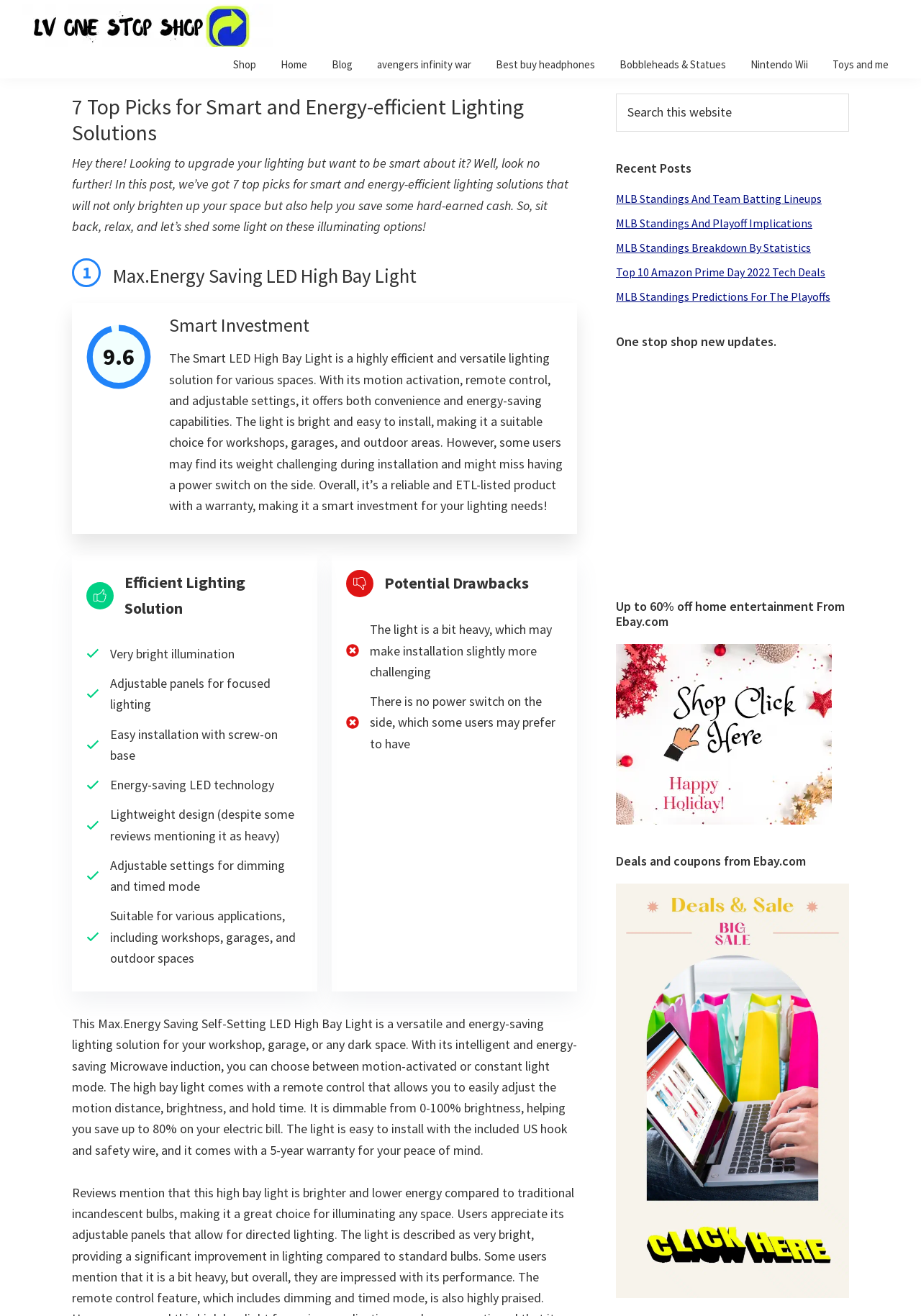Reply to the question with a single word or phrase:
What is the main topic of this webpage?

Smart lighting solutions